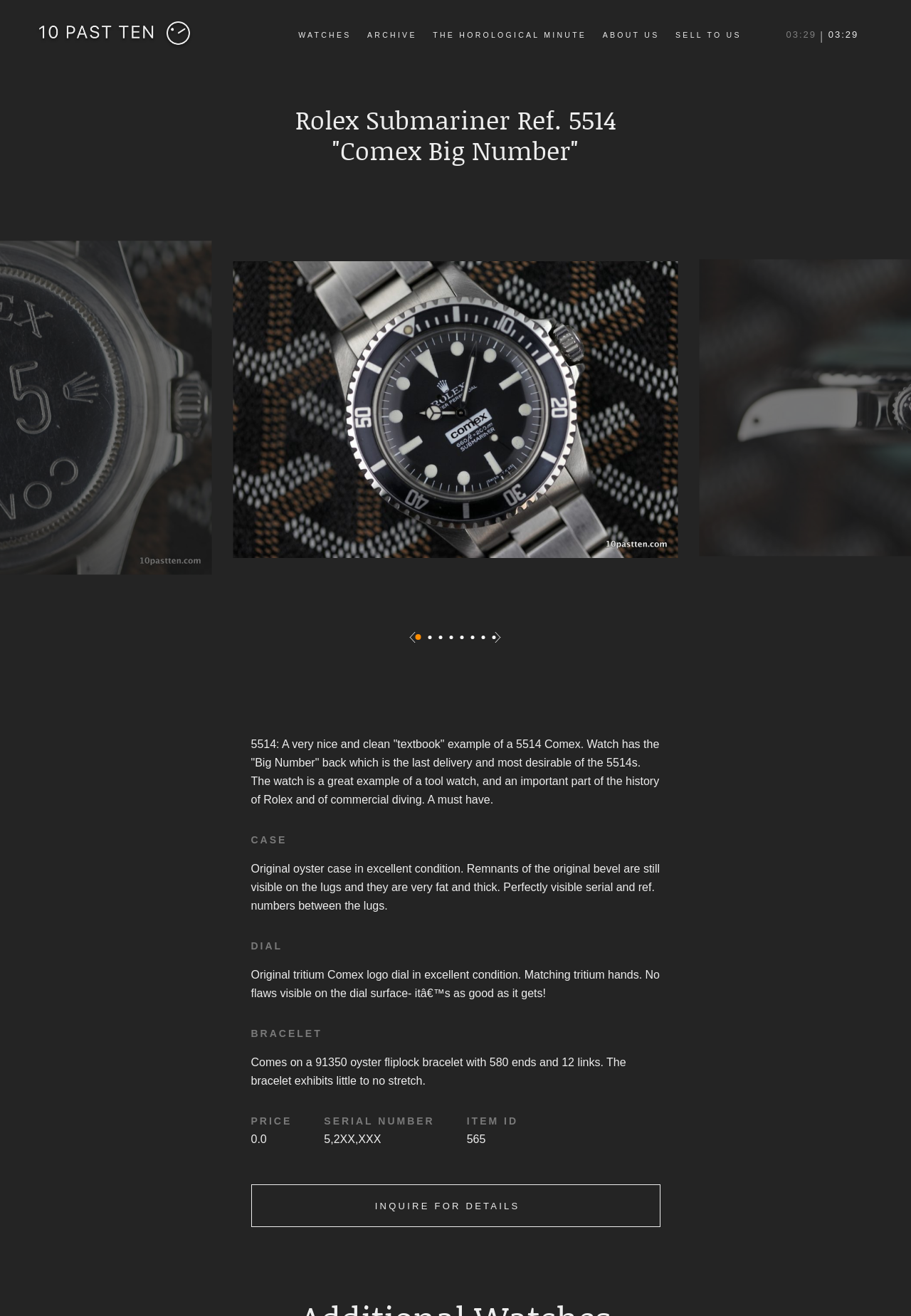Given the description: "Archive", determine the bounding box coordinates of the UI element. The coordinates should be formatted as four float numbers between 0 and 1, [left, top, right, bottom].

[0.403, 0.031, 0.458, 0.037]